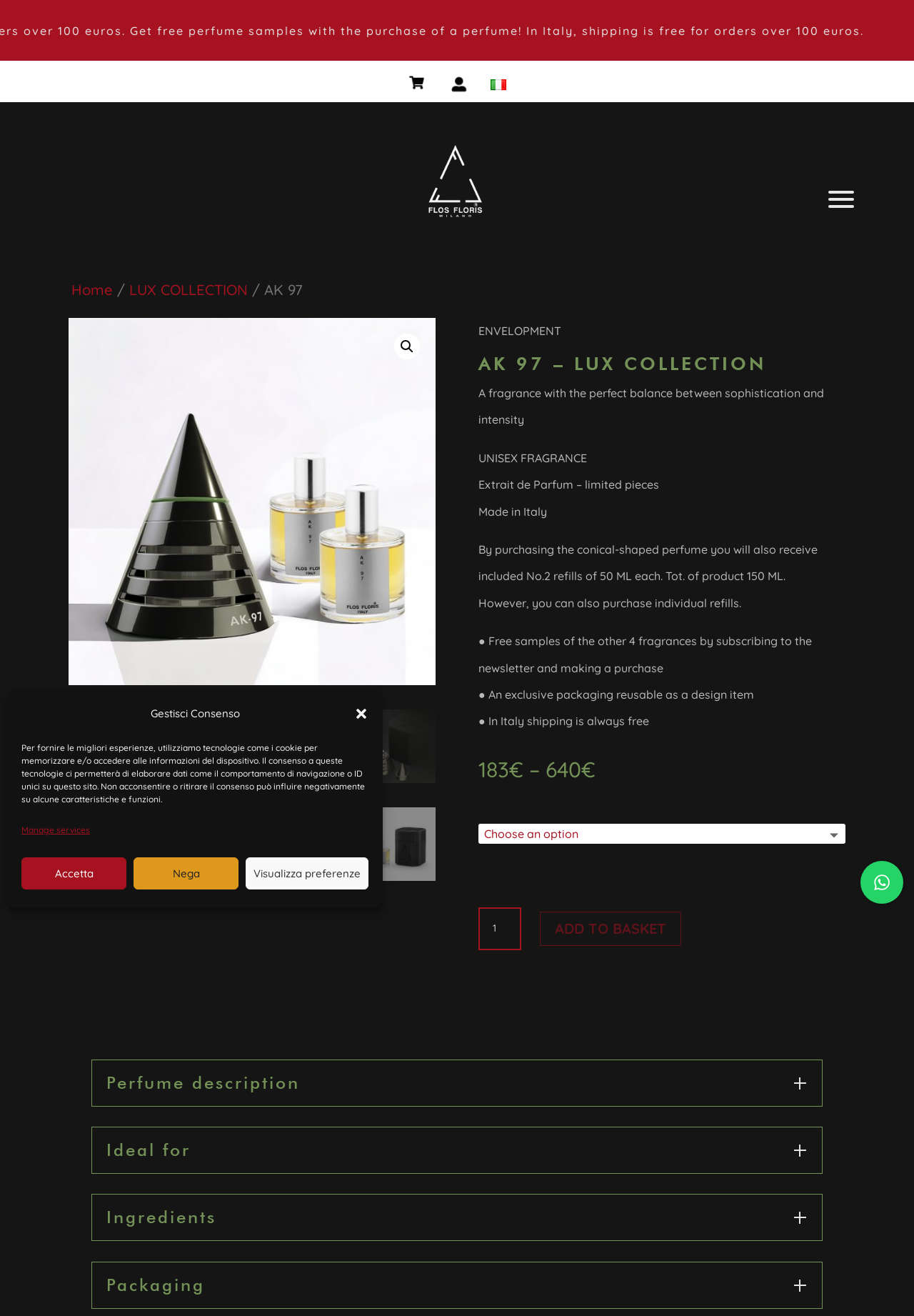From the element description: "🔍", extract the bounding box coordinates of the UI element. The coordinates should be expressed as four float numbers between 0 and 1, in the order [left, top, right, bottom].

[0.431, 0.253, 0.459, 0.273]